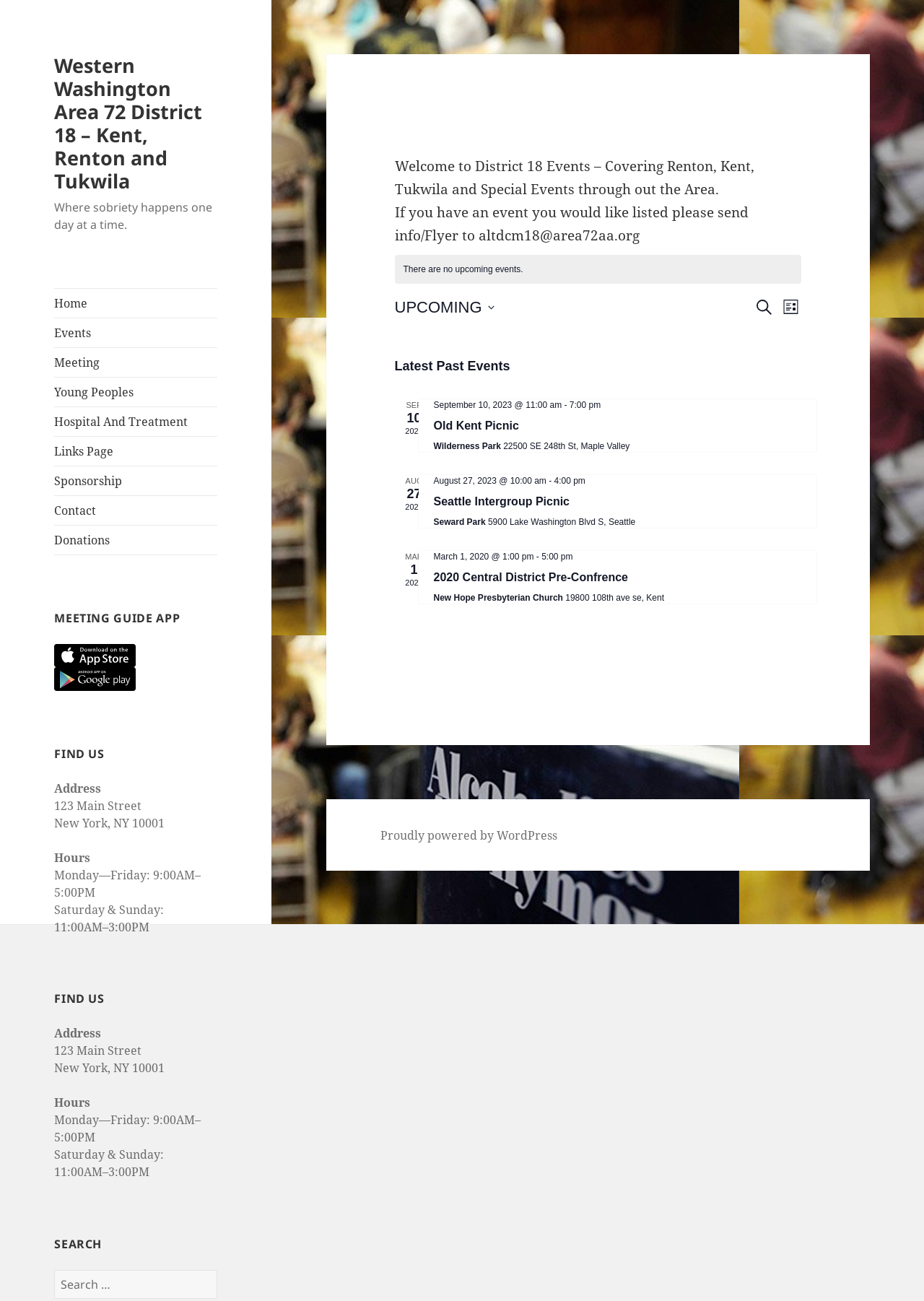Please answer the following question using a single word or phrase: How can users search for events?

Using the search bar